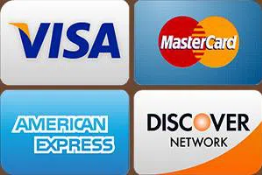What is the purpose of displaying these logos?
Offer a detailed and full explanation in response to the question.

The presence of these logos highlights the shop's accessibility and readiness to accommodate various financial transactions, making it easy for clients to engage their emergency locksmith services in Little Rock, AR, emphasizing their commitment to customer convenience and modern payment methods.